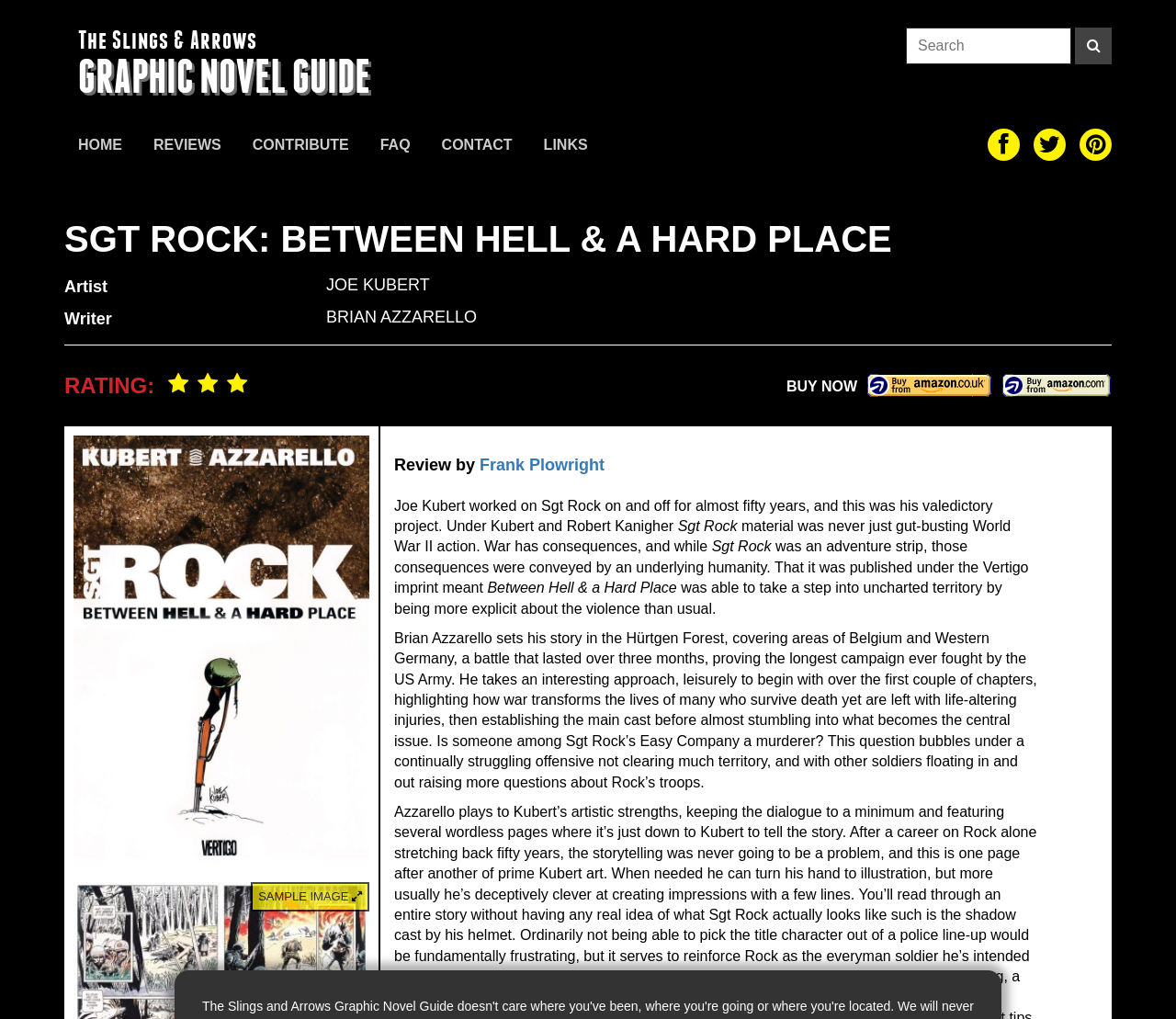Determine the bounding box coordinates of the UI element that matches the following description: "Reviews". The coordinates should be four float numbers between 0 and 1 in the format [left, top, right, bottom].

[0.119, 0.126, 0.2, 0.162]